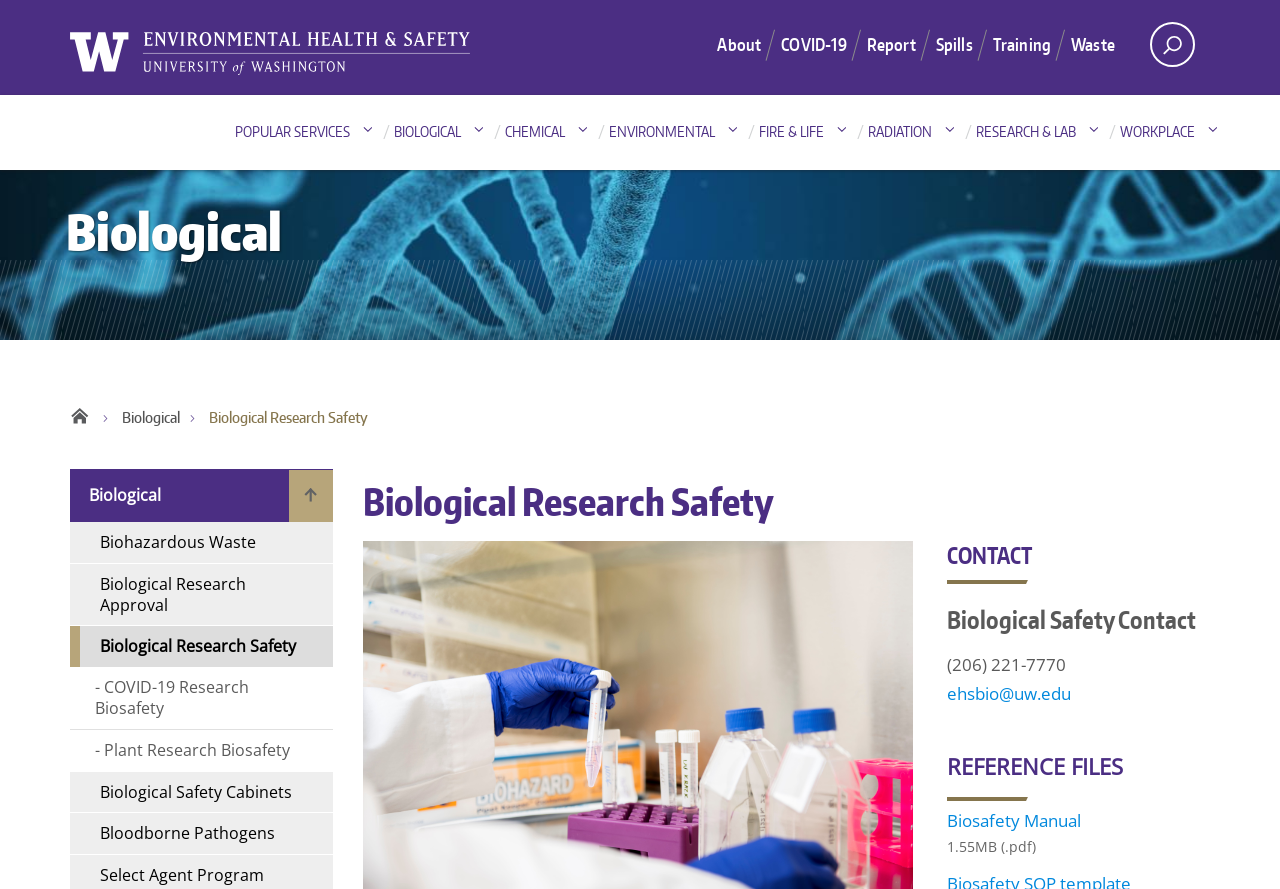Respond to the question below with a single word or phrase: What is the purpose of the 'open search area' button?

To open a search area